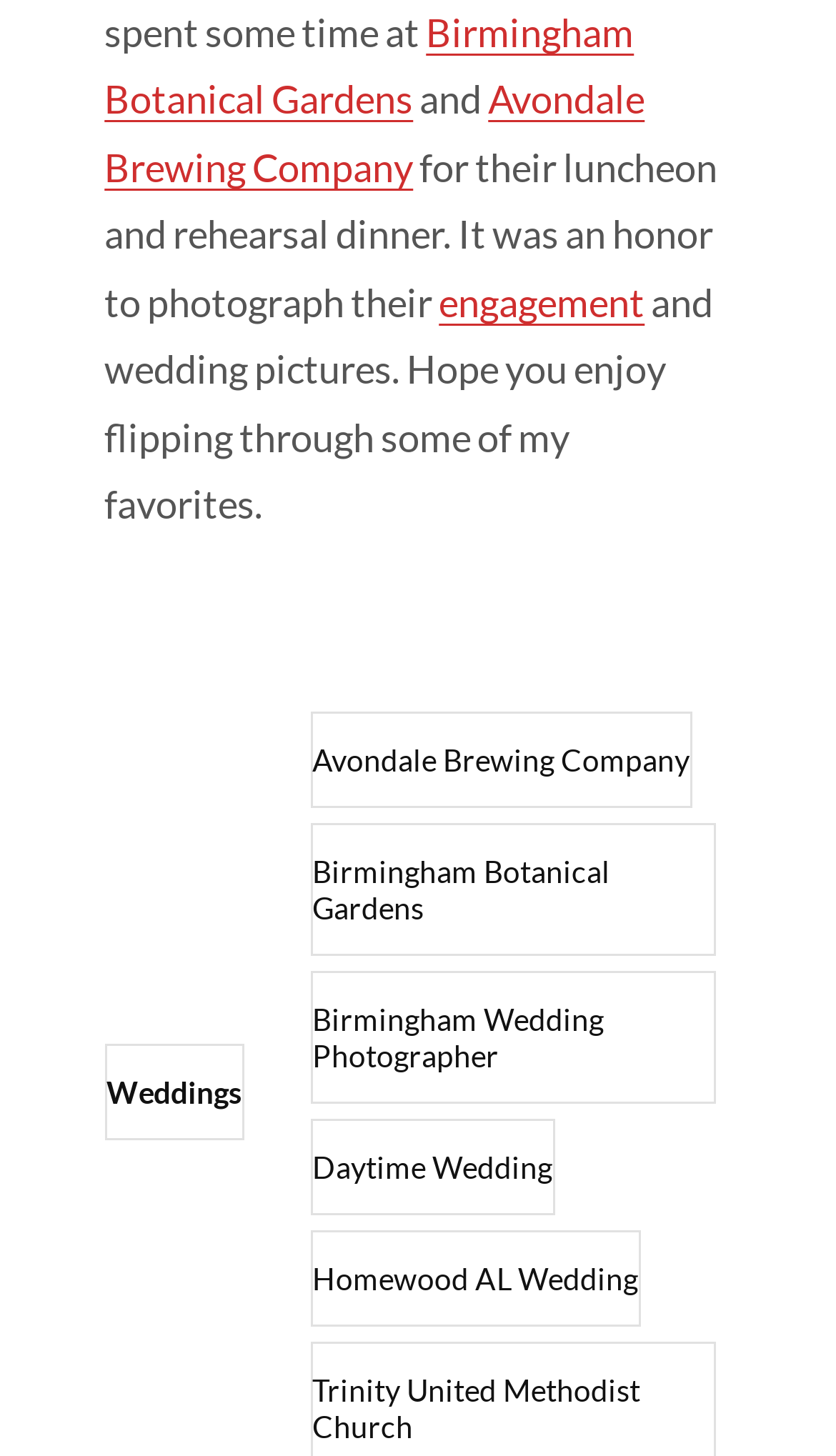What is the photographer's role?
Look at the screenshot and respond with a single word or phrase.

To take pictures